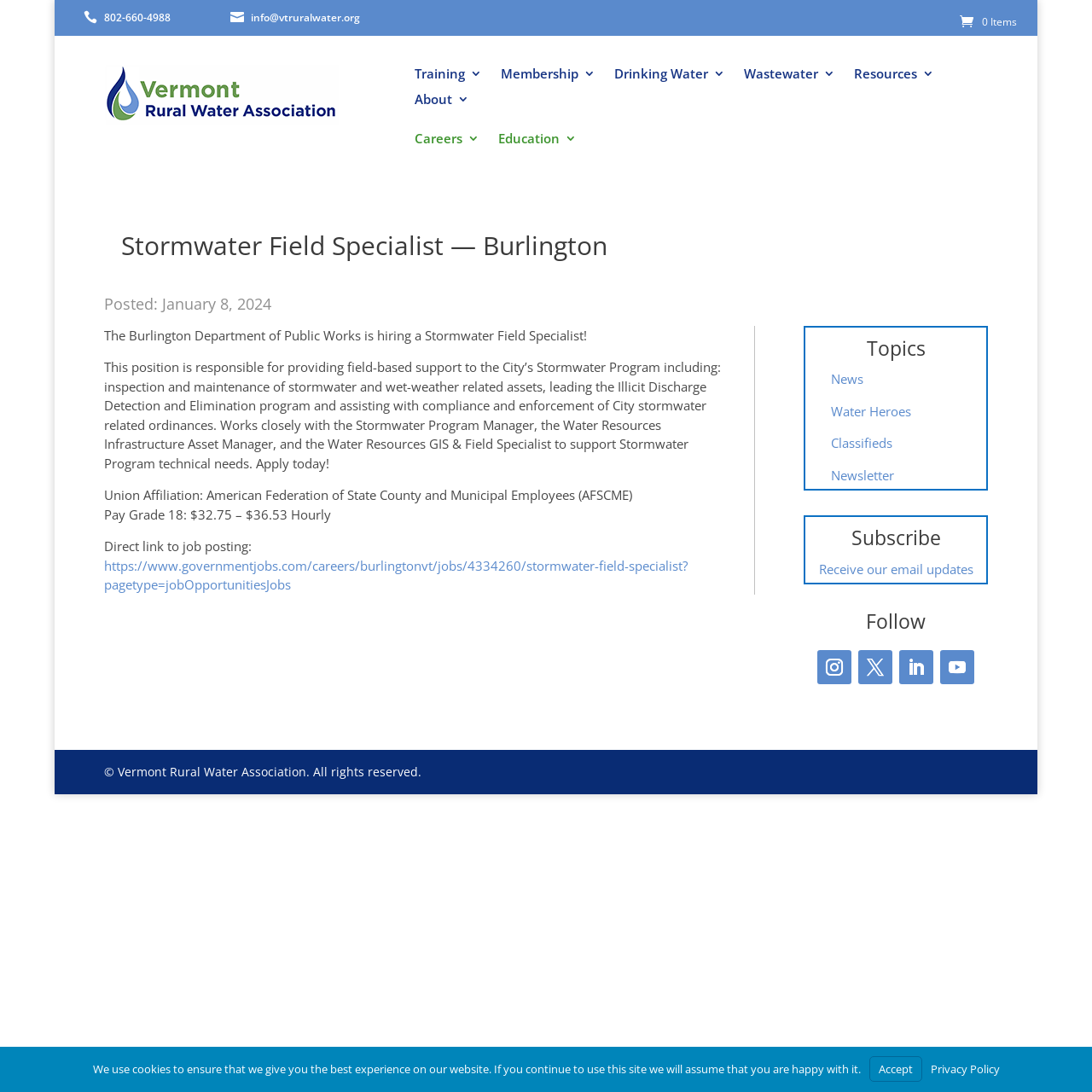Determine the bounding box coordinates of the section to be clicked to follow the instruction: "Call the phone number". The coordinates should be given as four float numbers between 0 and 1, formatted as [left, top, right, bottom].

[0.095, 0.009, 0.156, 0.023]